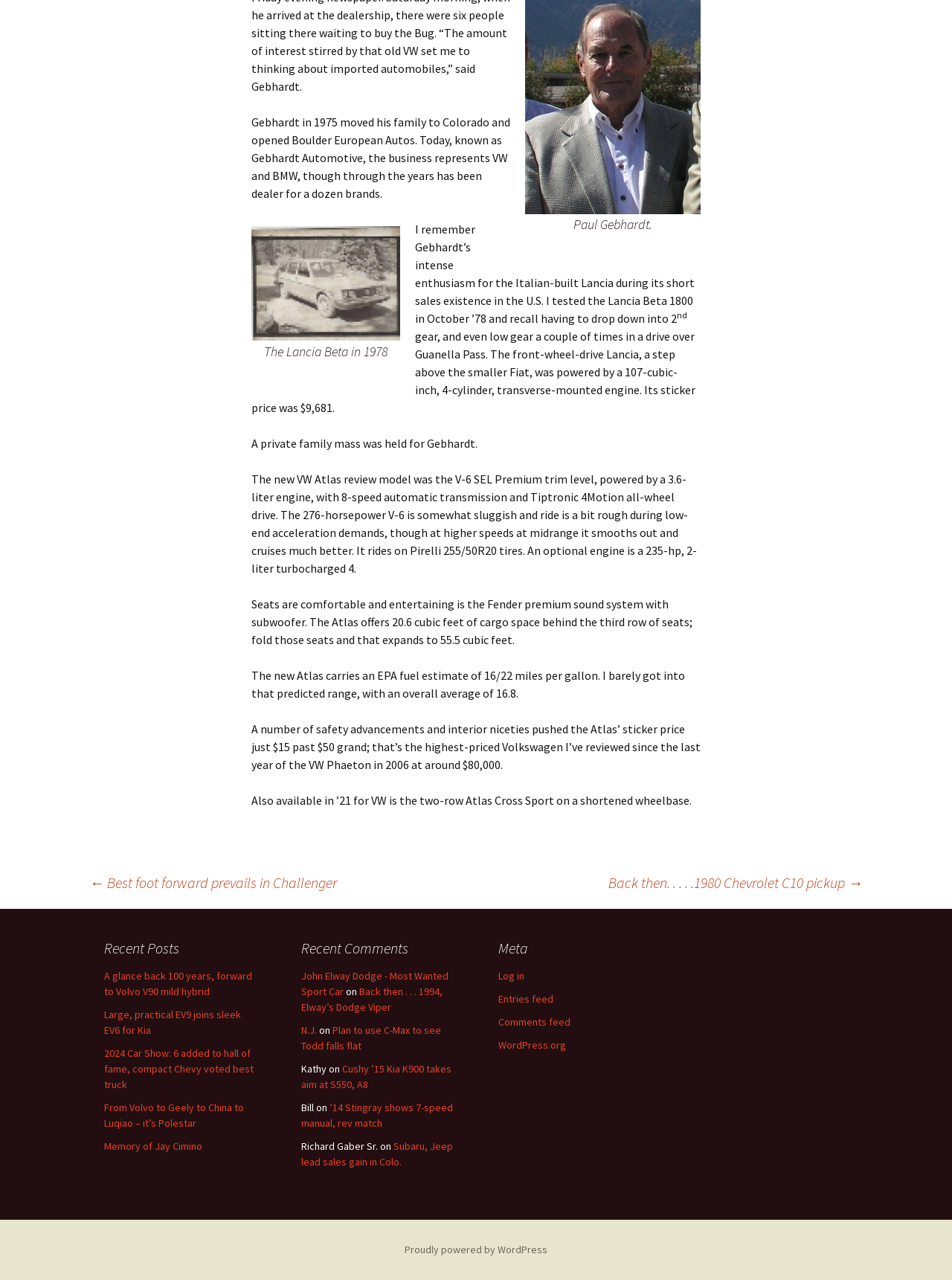How many cubic feet of cargo space does the Atlas offer behind the third row of seats?
Can you give a detailed and elaborate answer to the question?

The article mentions that the Atlas offers 20.6 cubic feet of cargo space behind the third row of seats, and folding those seats expands the cargo space to 55.5 cubic feet.